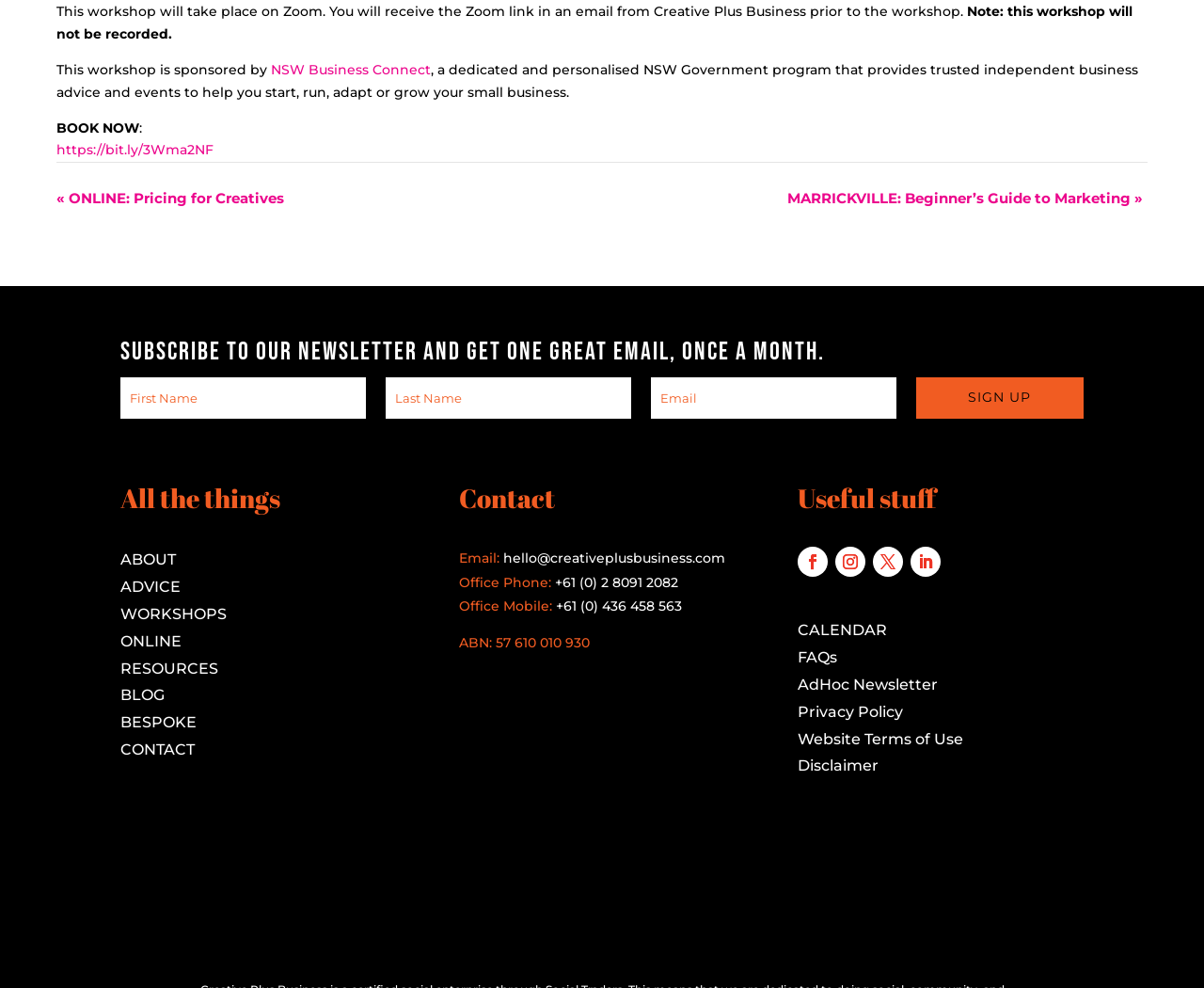Please identify the bounding box coordinates of the element's region that I should click in order to complete the following instruction: "Click the NSW Business Connect link". The bounding box coordinates consist of four float numbers between 0 and 1, i.e., [left, top, right, bottom].

[0.225, 0.062, 0.358, 0.079]